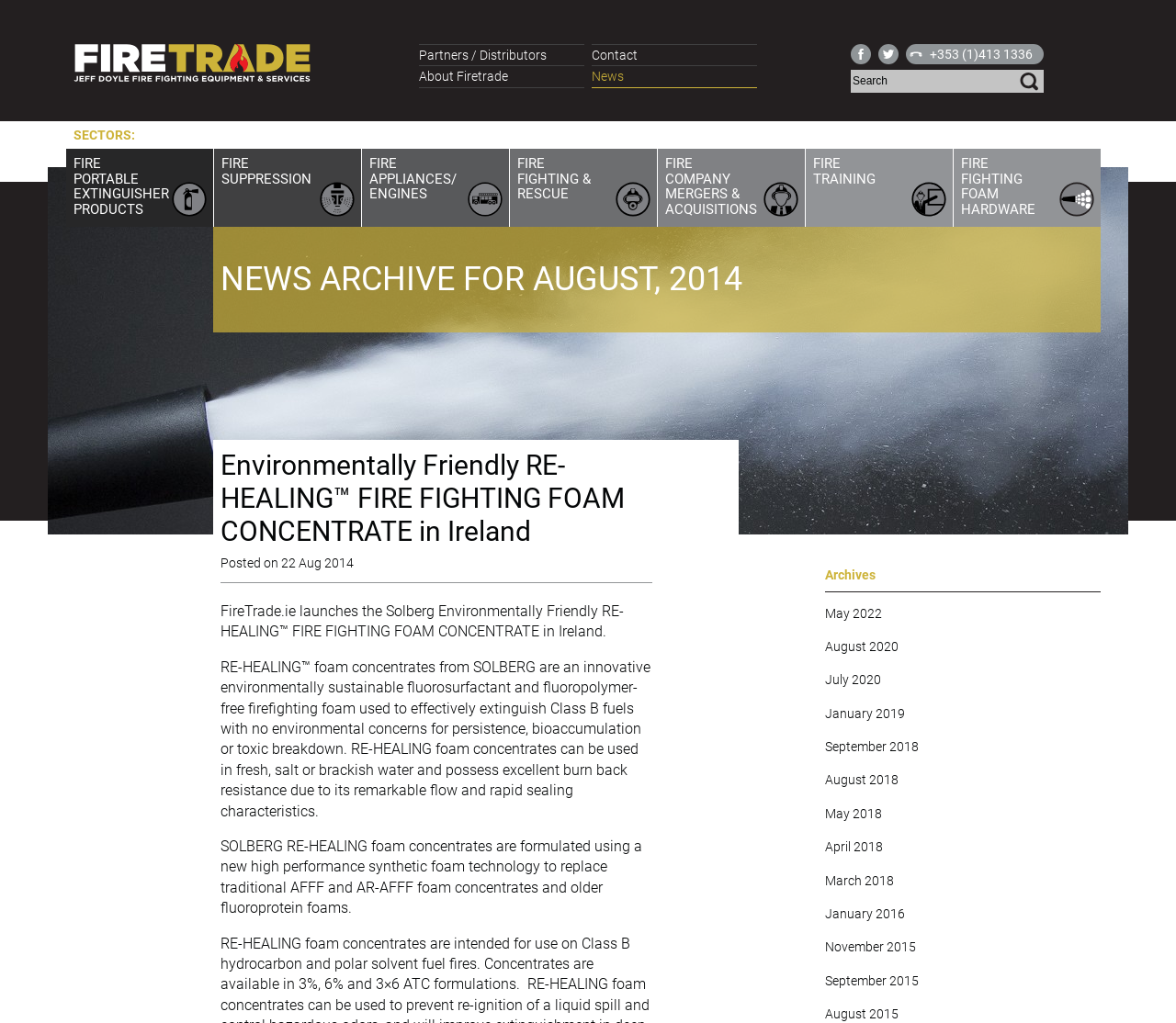What are the sectors listed on the webpage?
Use the information from the screenshot to give a comprehensive response to the question.

The sectors listed on the webpage are FIRE PORTABLE EXTINGUISHER PRODUCTS, FIRE SUPPRESSION, FIRE APPLIANCES/ ENGINES, FIRE FIGHTING & RESCUE, FIRE COMPANY MERGERS & ACQUISITIONS, FIRE TRAINING, and FIRE FIGHTING FOAM HARDWARE, which are located below the 'SECTORS:' heading.